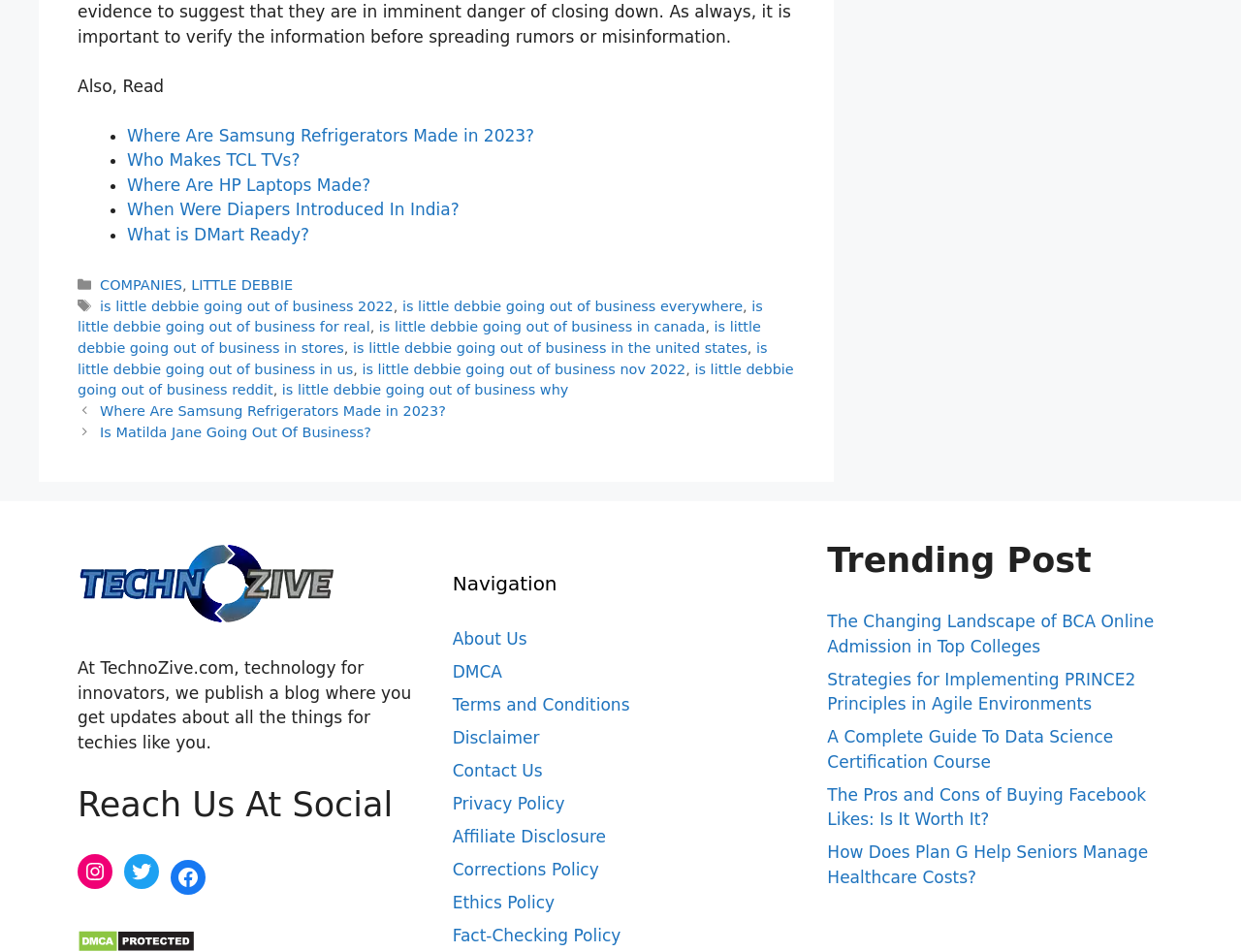Give the bounding box coordinates for the element described as: "Where Are HP Laptops Made?".

[0.102, 0.184, 0.299, 0.204]